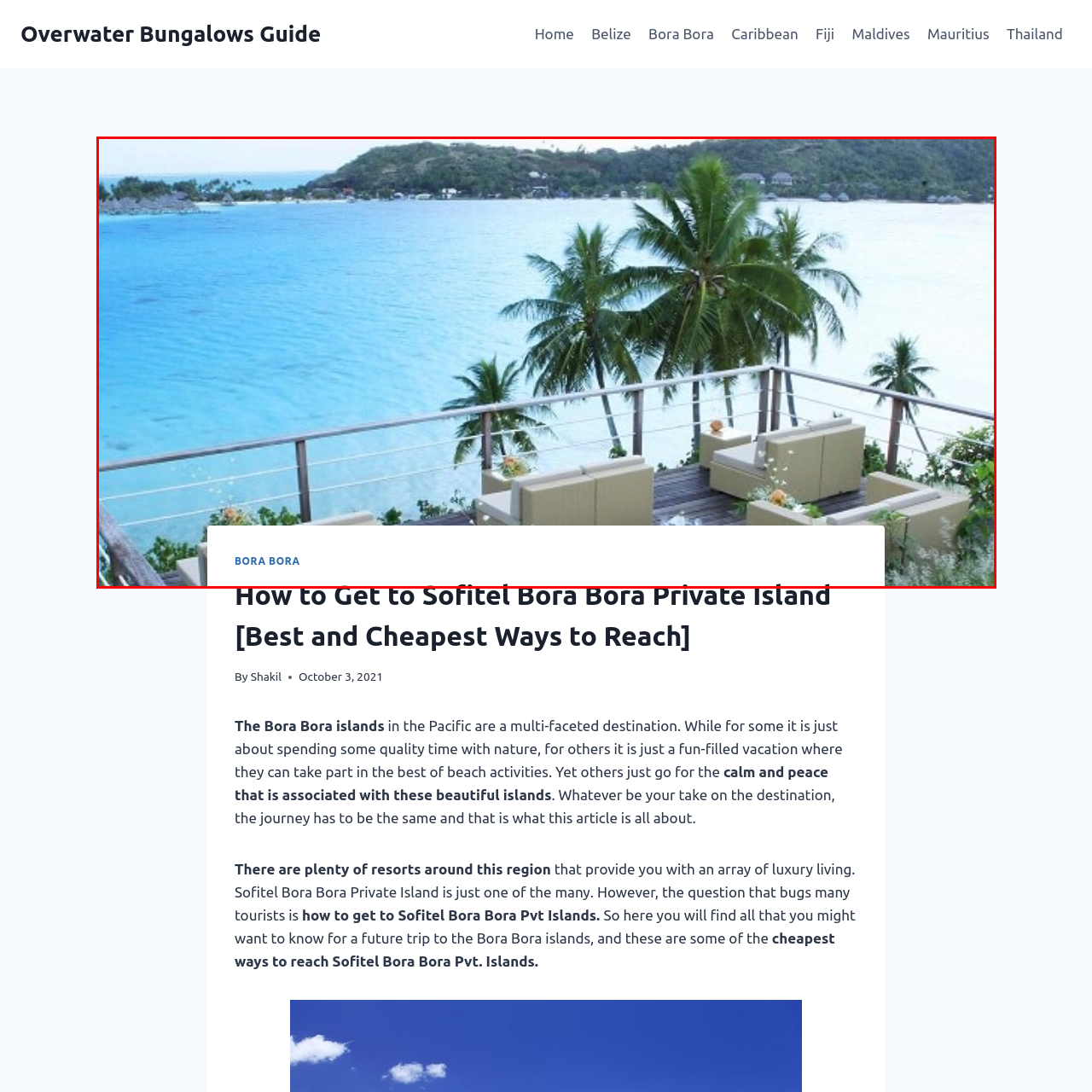Explain in detail what is depicted in the image within the red-bordered box.

This serene image showcases the breathtaking view from Sofitel Bora Bora Private Island, characterized by its stunning turquoise waters and lush greenery. In the foreground, a beautifully designed balcony area features modern seating arrangements, inviting guests to relax and soak in the picturesque surroundings. Tall palm trees sway gently in the breeze, enhancing the tropical ambiance, while the distant hilly landscape and tranquil sea create an idyllic backdrop. The image embodies the luxurious and peaceful atmosphere that Bora Bora is renowned for, making it an attractive destination for travelers seeking both adventure and relaxation.